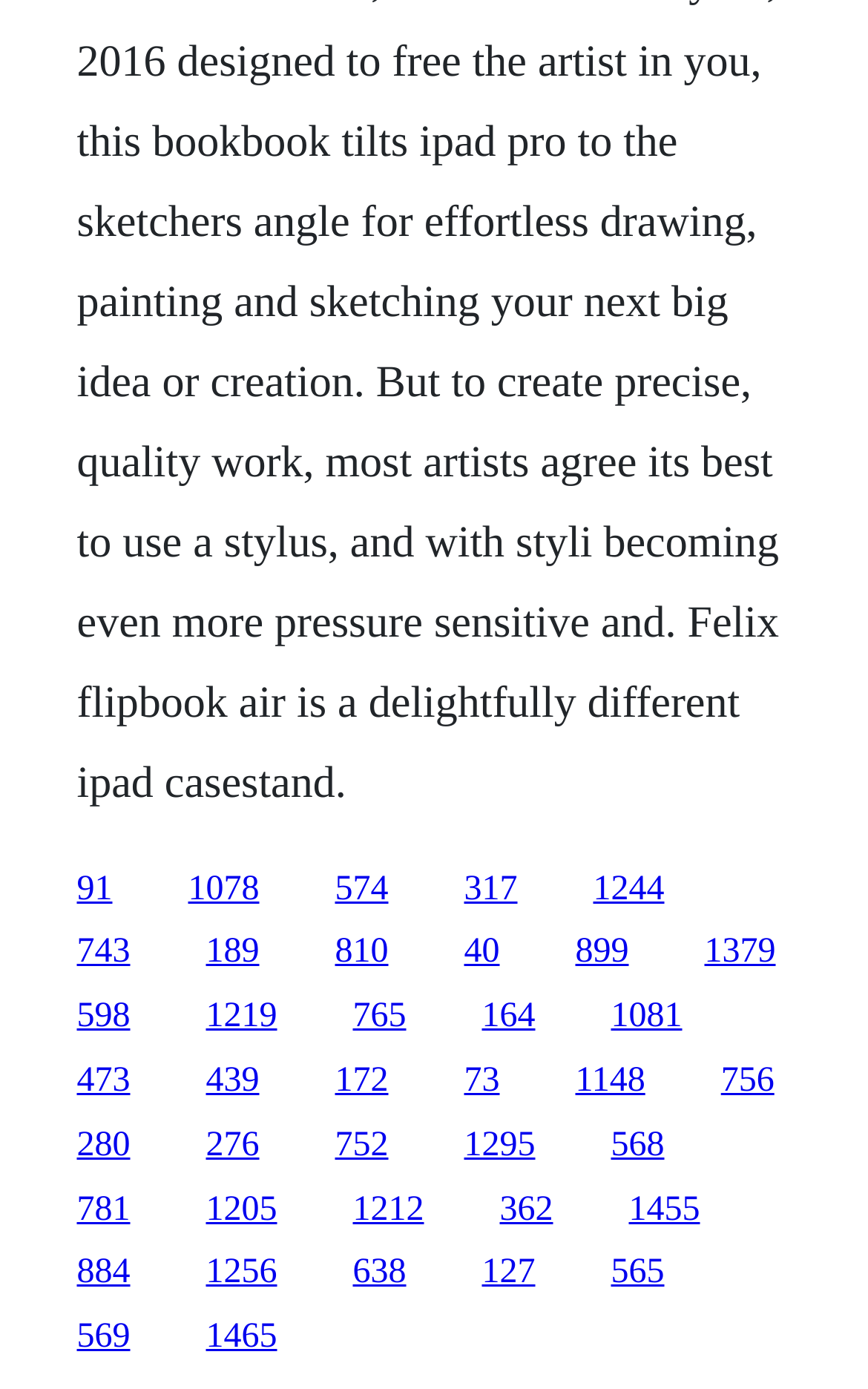Using the provided element description: "439", identify the bounding box coordinates. The coordinates should be four floats between 0 and 1 in the order [left, top, right, bottom].

[0.237, 0.764, 0.299, 0.792]